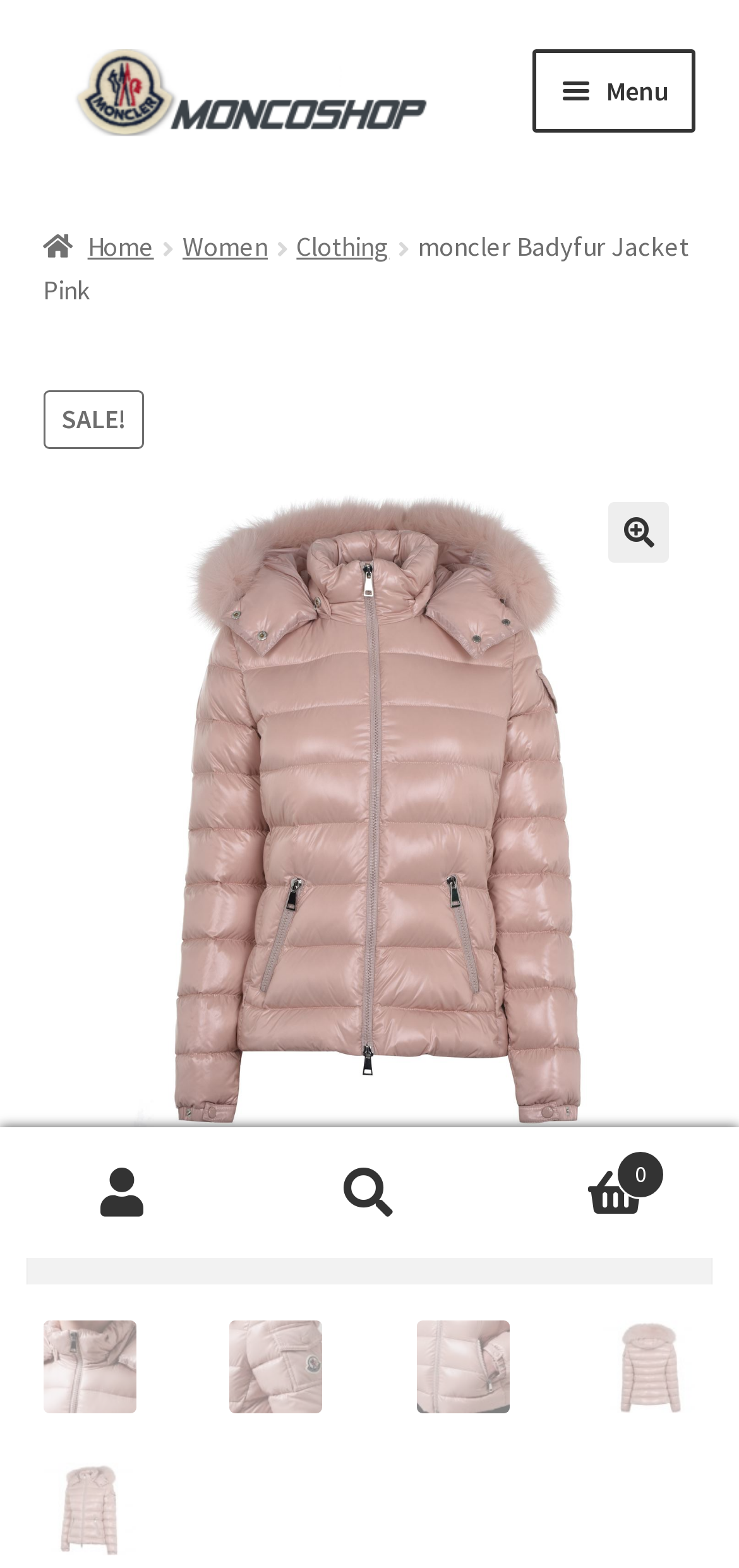Answer the question in one word or a short phrase:
What is the symbol next to the 'My Account' link?

